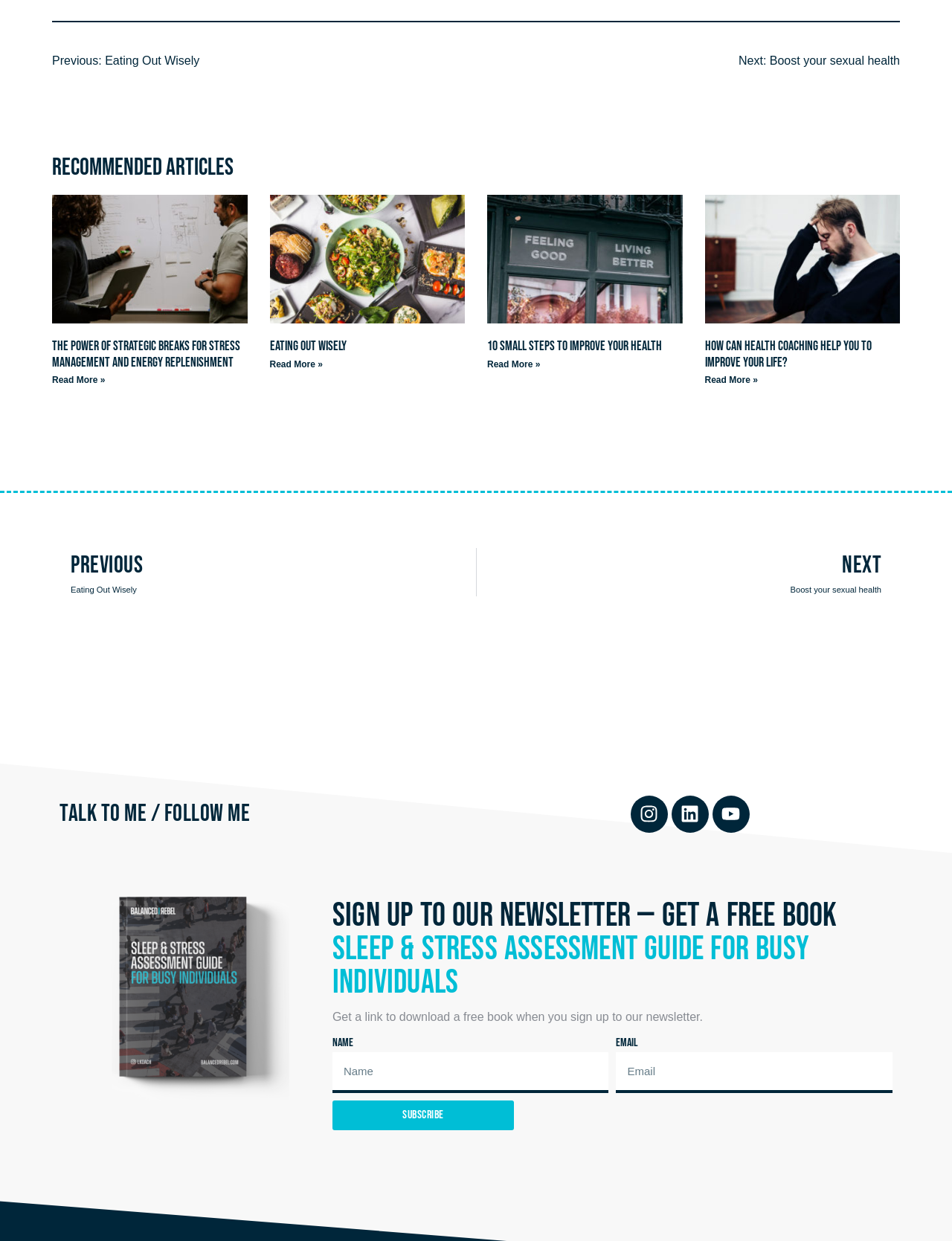Please provide a comprehensive response to the question below by analyzing the image: 
What is the purpose of the 'Subscribe' button?

The 'Subscribe' button is located below the 'Sign Up to our Newsletter — Get a free book' heading, and it is accompanied by input fields for 'Name' and 'Email'. This suggests that the button is intended to submit the user's information to sign up for the newsletter and receive a free book.